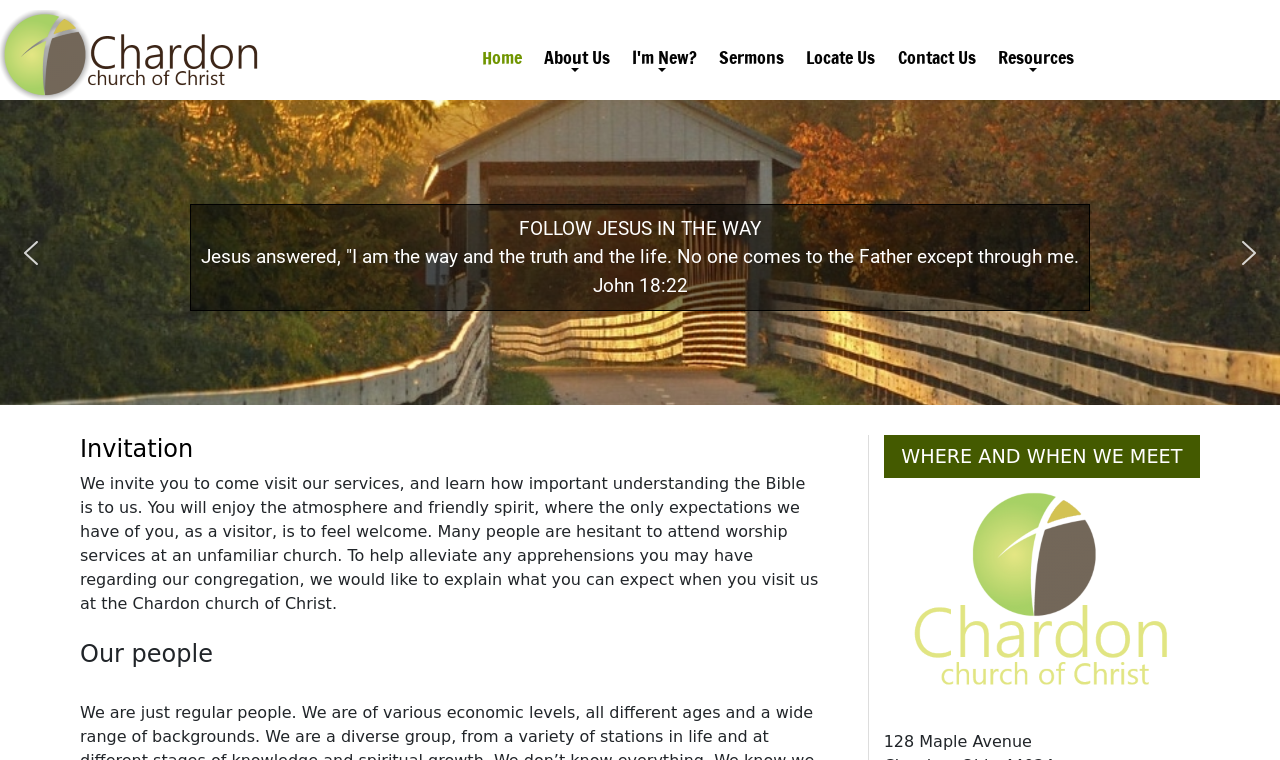What is the address of the church?
Give a comprehensive and detailed explanation for the question.

The address of the church can be found in the StaticText element at the bottom of the page, which says '128 Maple Avenue'. This is likely the physical location of the church.